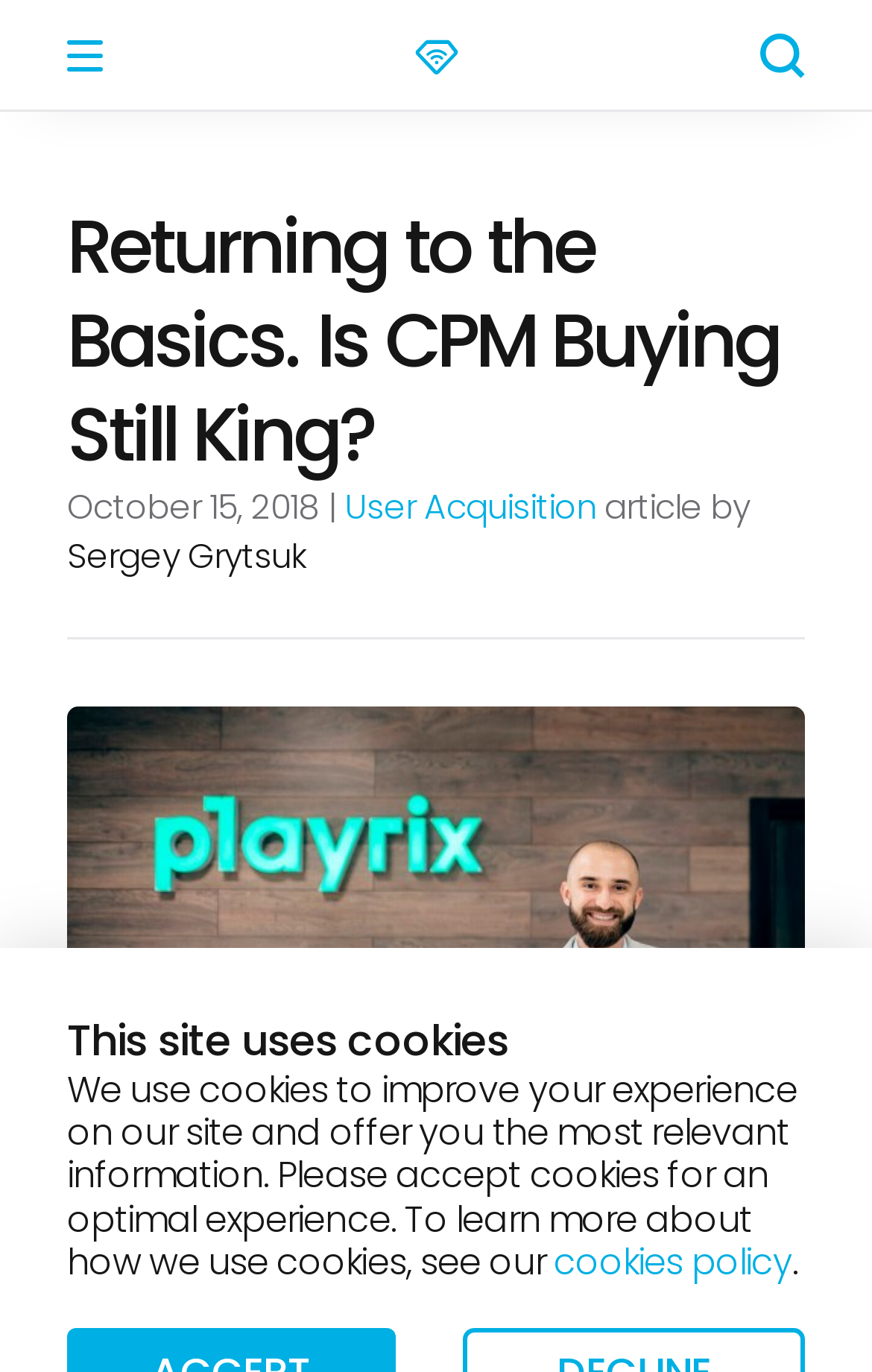Determine the bounding box for the described HTML element: "cookies policy". Ensure the coordinates are four float numbers between 0 and 1 in the format [left, top, right, bottom].

[0.635, 0.901, 0.909, 0.938]